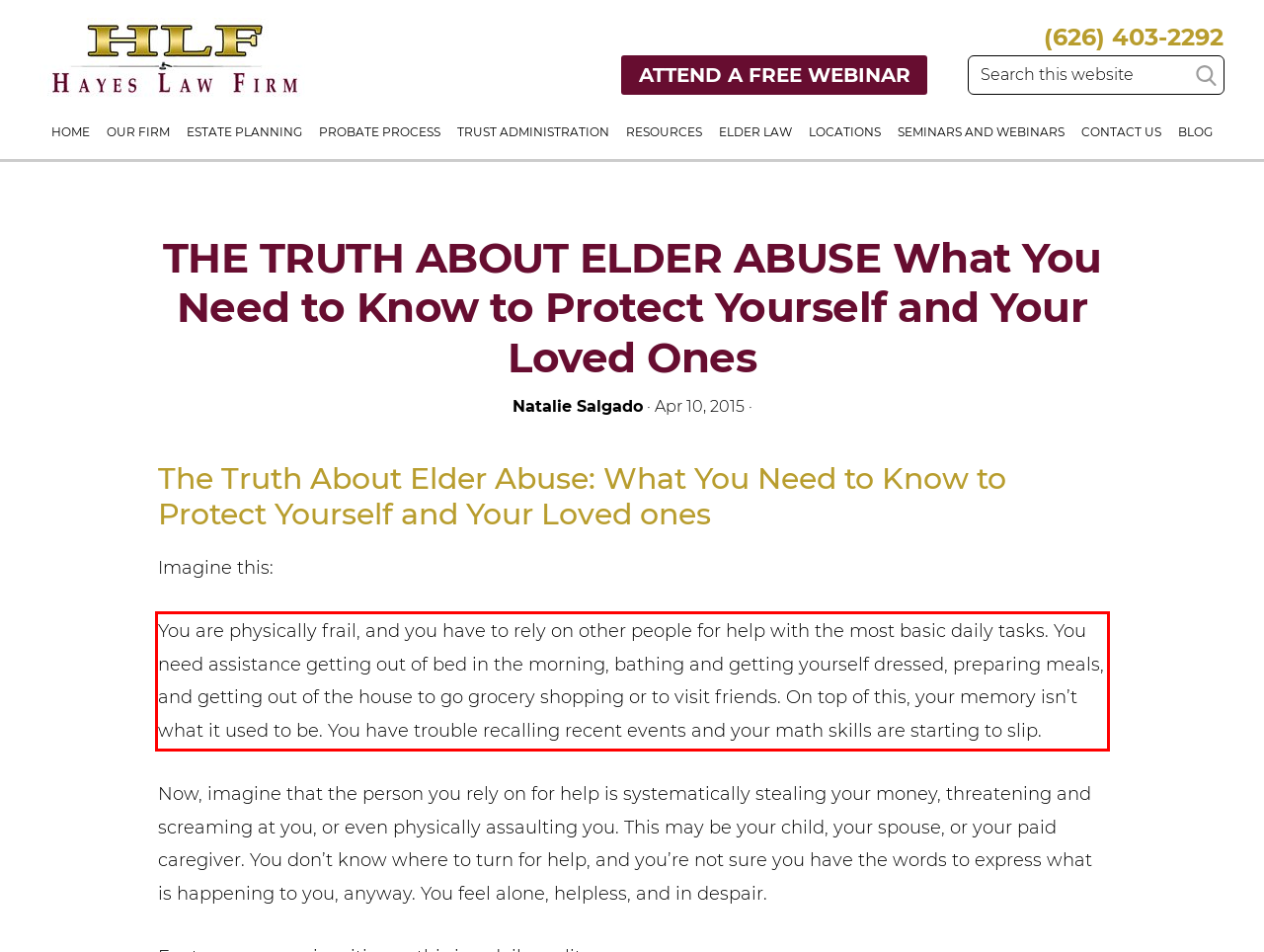Inspect the webpage screenshot that has a red bounding box and use OCR technology to read and display the text inside the red bounding box.

You are physically frail, and you have to rely on other people for help with the most basic daily tasks. You need assistance getting out of bed in the morning, bathing and getting yourself dressed, preparing meals, and getting out of the house to go grocery shopping or to visit friends. On top of this, your memory isn’t what it used to be. You have trouble recalling recent events and your math skills are starting to slip.